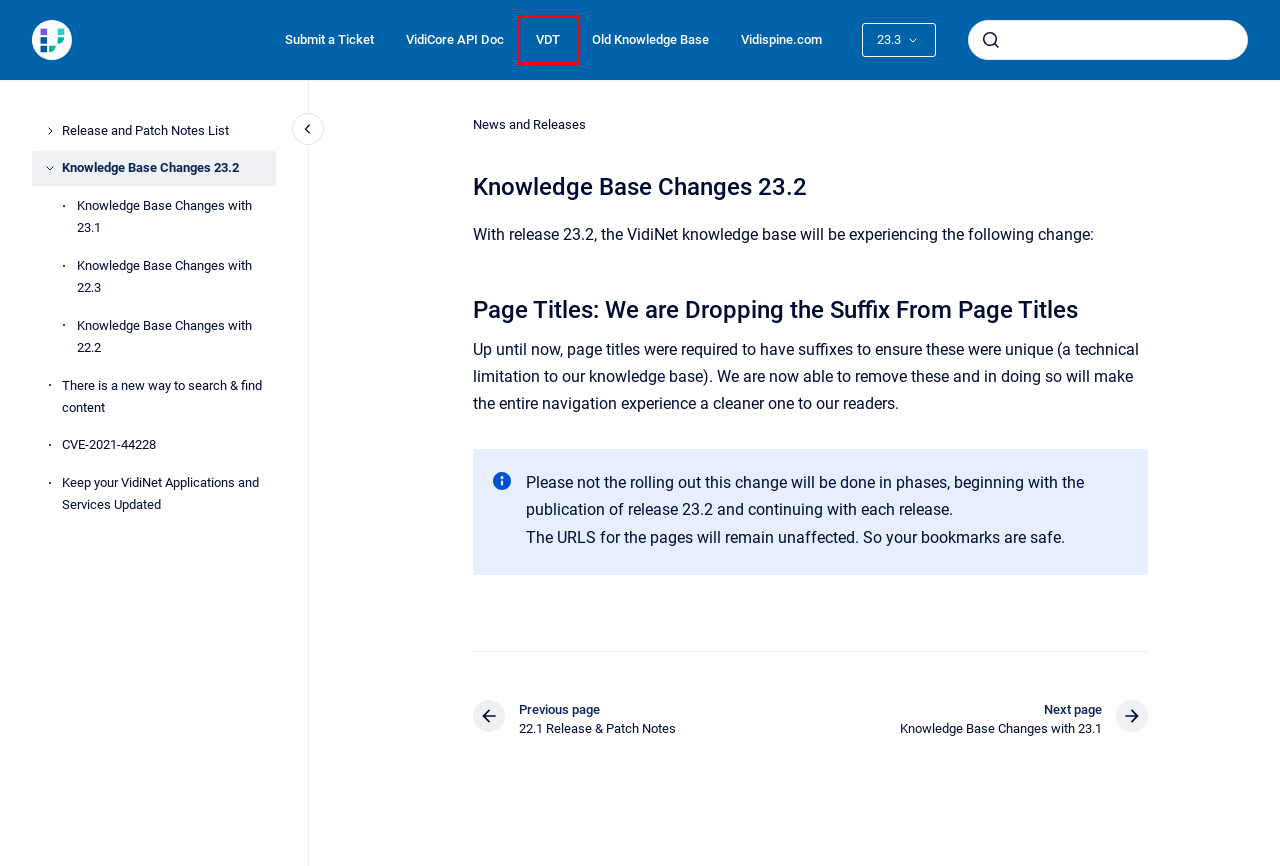You have a screenshot of a webpage with a red bounding box around an element. Choose the best matching webpage description that would appear after clicking the highlighted element. Here are the candidates:
A. API Reference — Vidispine REST API 24.1.2 documentation
B. Customer Knowledge Base
C. Arvato Systems Imprint | Vidispine
D. Introducing VDT
E. Scalable Solutions for Media & Industry | Vidispine
F. Contact for Scalable Solutions | Vidispine
G. Jira Service Management
H. Privacy Policy - Arvato Systems

D